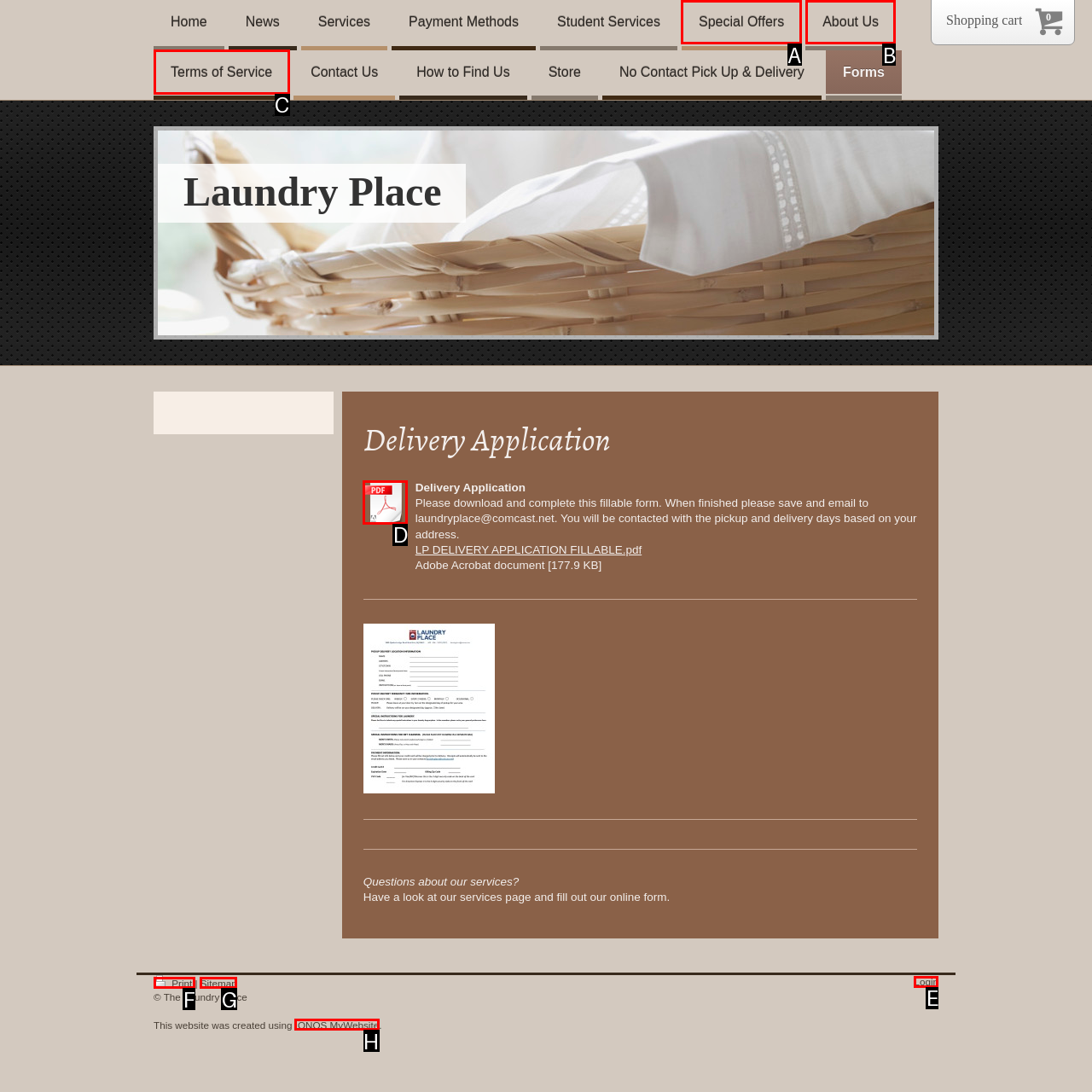Choose the UI element to click on to achieve this task: Login to the website. Reply with the letter representing the selected element.

E